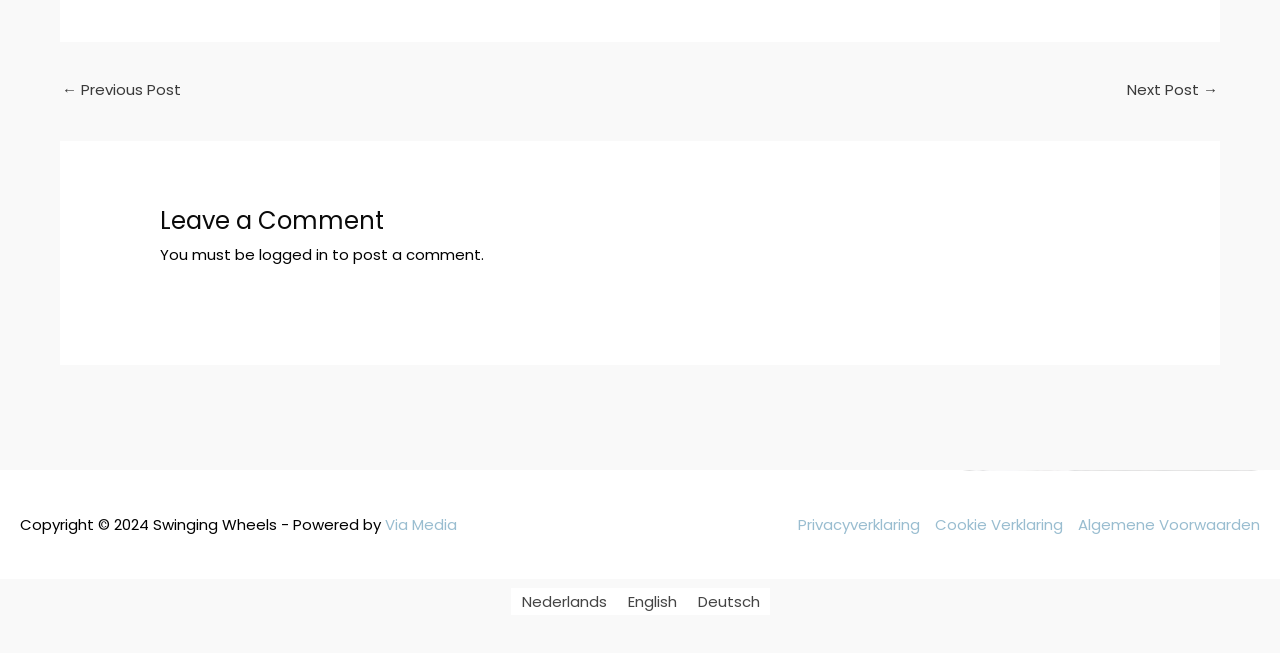Bounding box coordinates are specified in the format (top-left x, top-left y, bottom-right x, bottom-right y). All values are floating point numbers bounded between 0 and 1. Please provide the bounding box coordinate of the region this sentence describes: Nederlands

[0.399, 0.901, 0.482, 0.943]